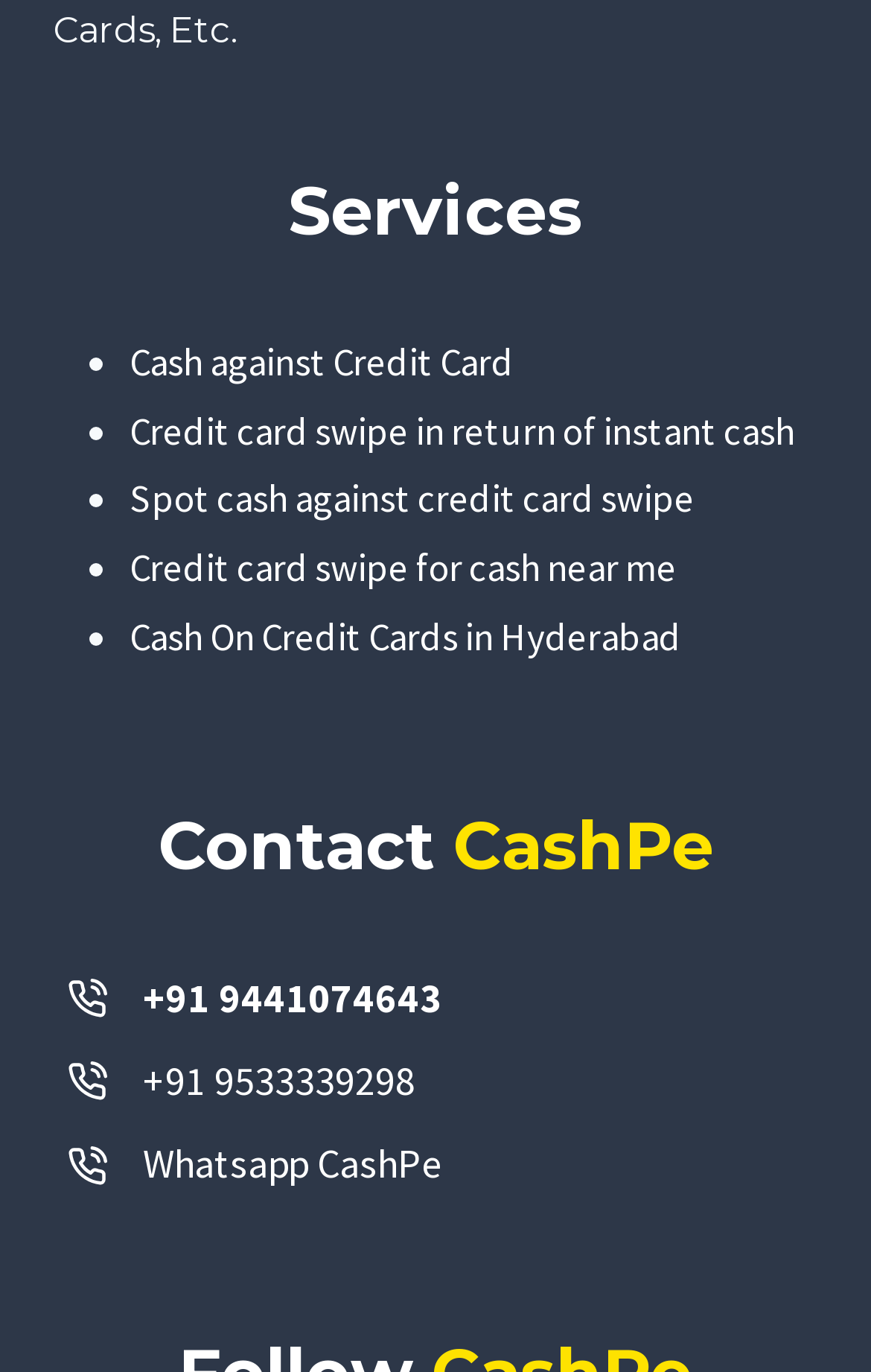Show me the bounding box coordinates of the clickable region to achieve the task as per the instruction: "Click on 'Cash against Credit Card'".

[0.149, 0.246, 0.59, 0.282]